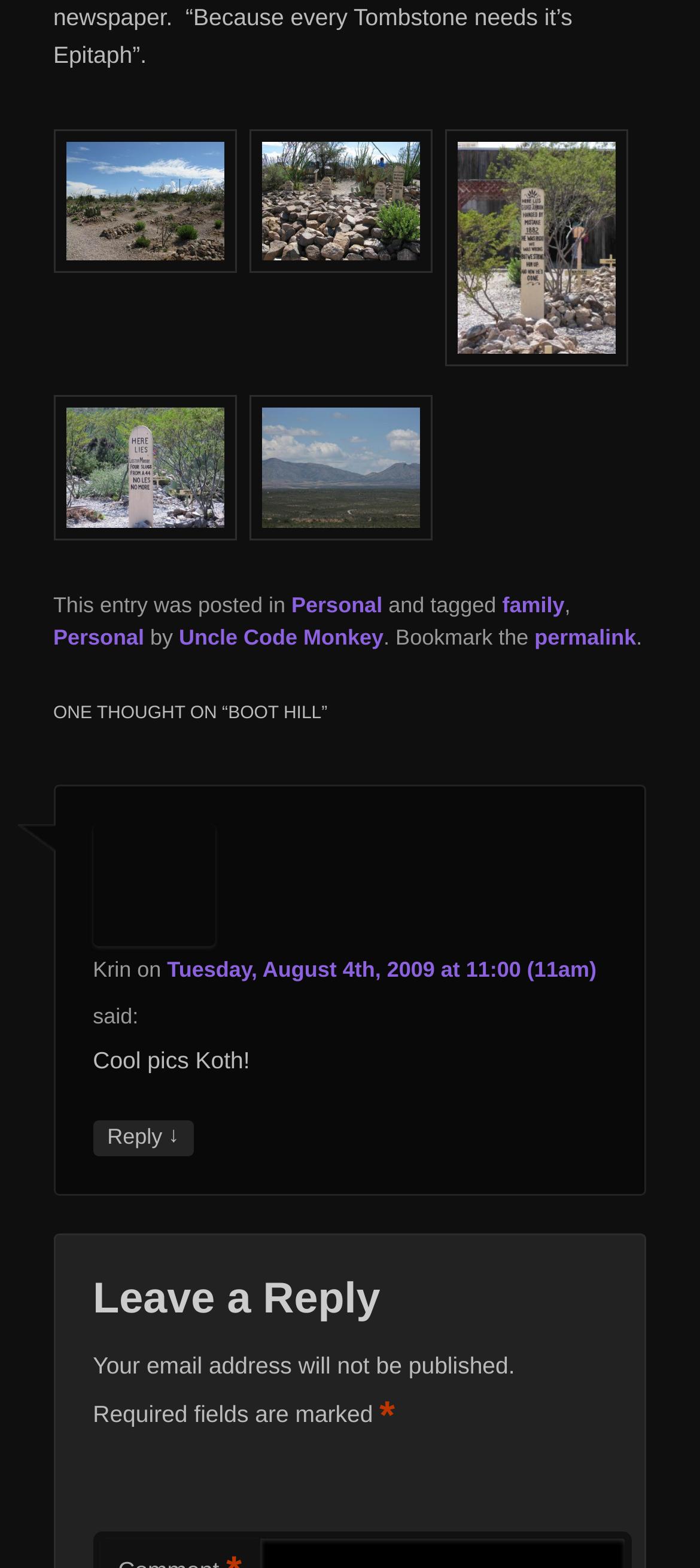Please determine the bounding box coordinates of the clickable area required to carry out the following instruction: "read the article titled ONE THOUGHT ON “BOOT HILL”". The coordinates must be four float numbers between 0 and 1, represented as [left, top, right, bottom].

[0.076, 0.441, 0.924, 0.5]